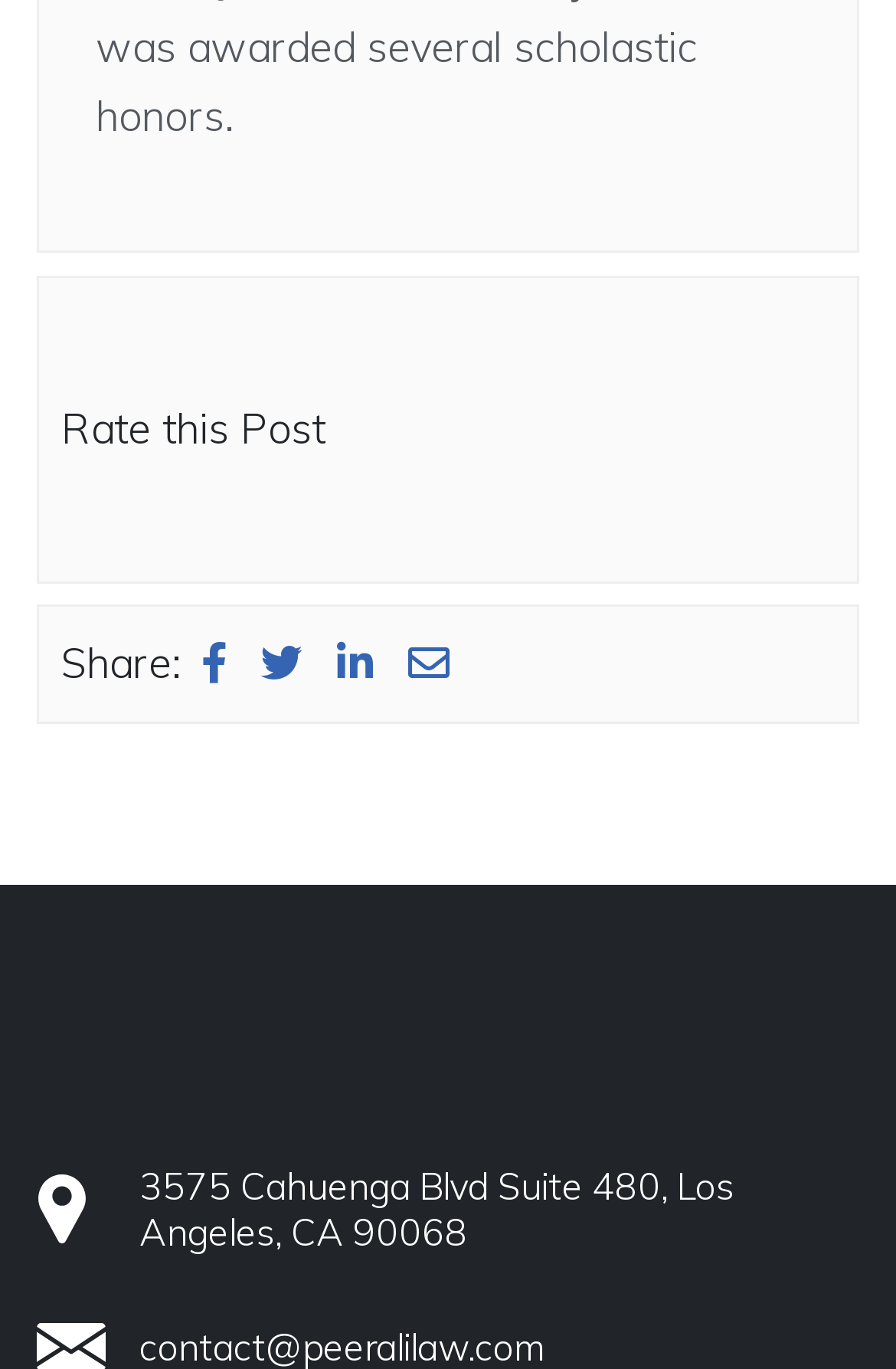Answer the question below using just one word or a short phrase: 
What is the purpose of the 'Rate this Post' text?

To rate the post